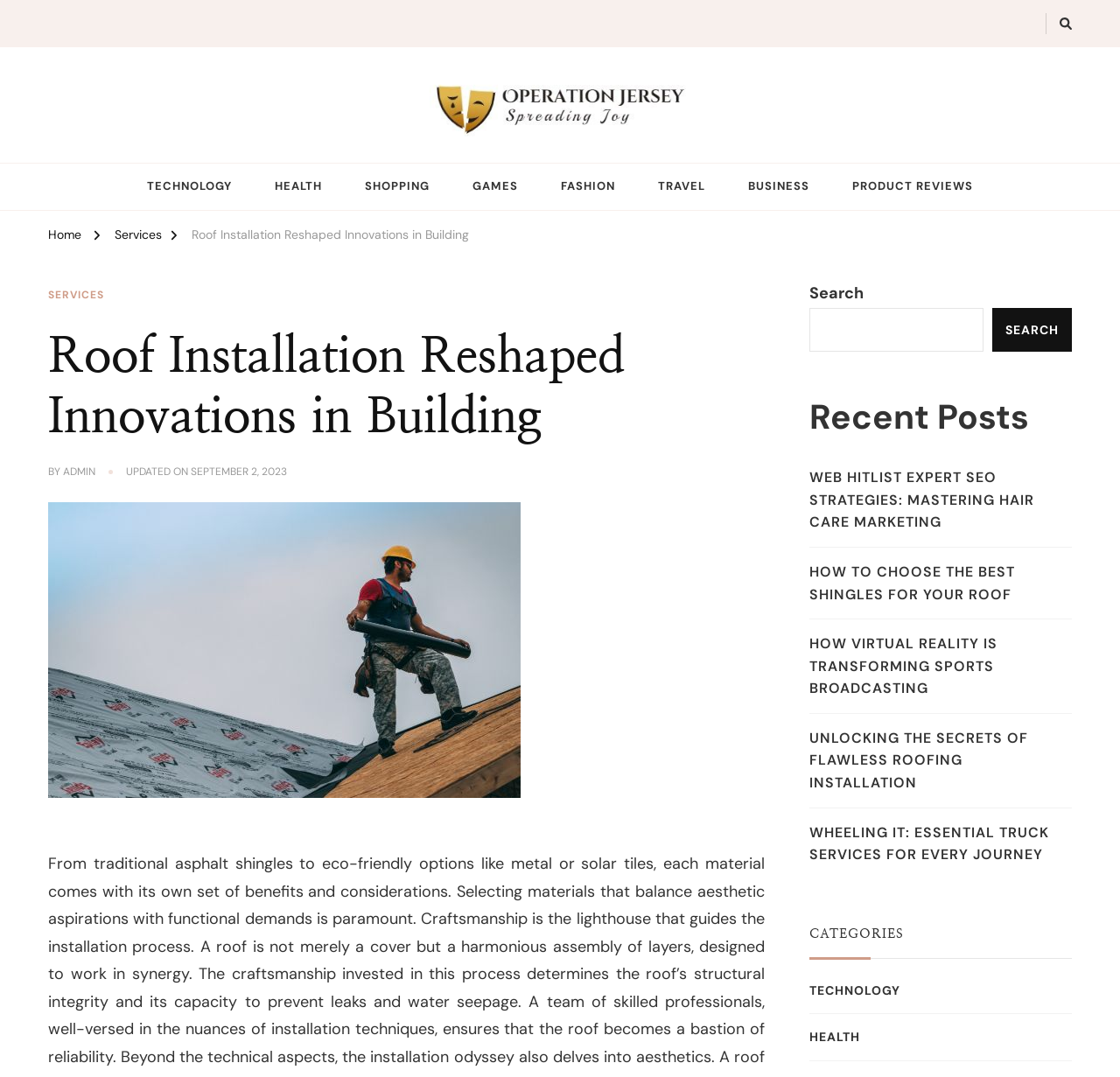Identify the bounding box of the UI component described as: "GAMES".

[0.405, 0.152, 0.48, 0.195]